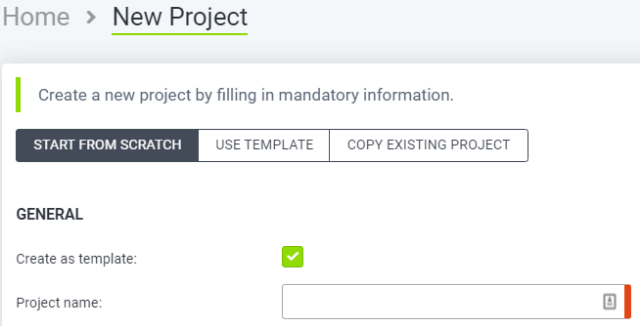Give a concise answer of one word or phrase to the question: 
What is the purpose of the 'Create as template' option?

To save the project as a template